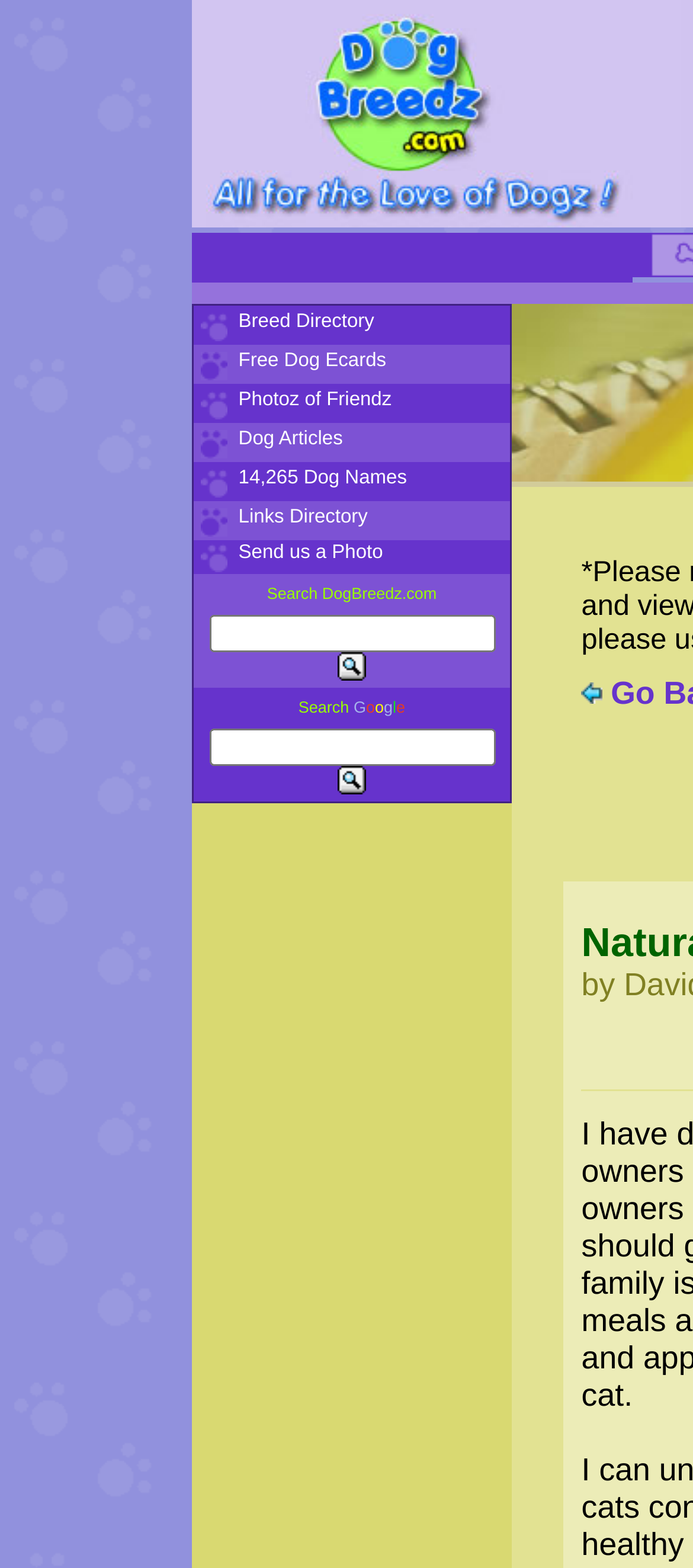How many dog names are listed on this website?
Based on the screenshot, answer the question with a single word or phrase.

14,265